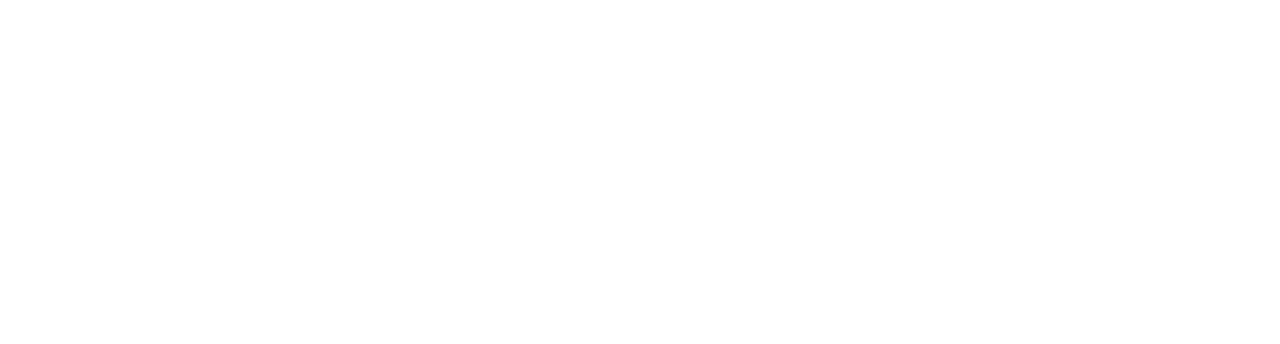Answer the question below in one word or phrase:
What is the primary benefit of the display's lumens output?

bright and clear illumination